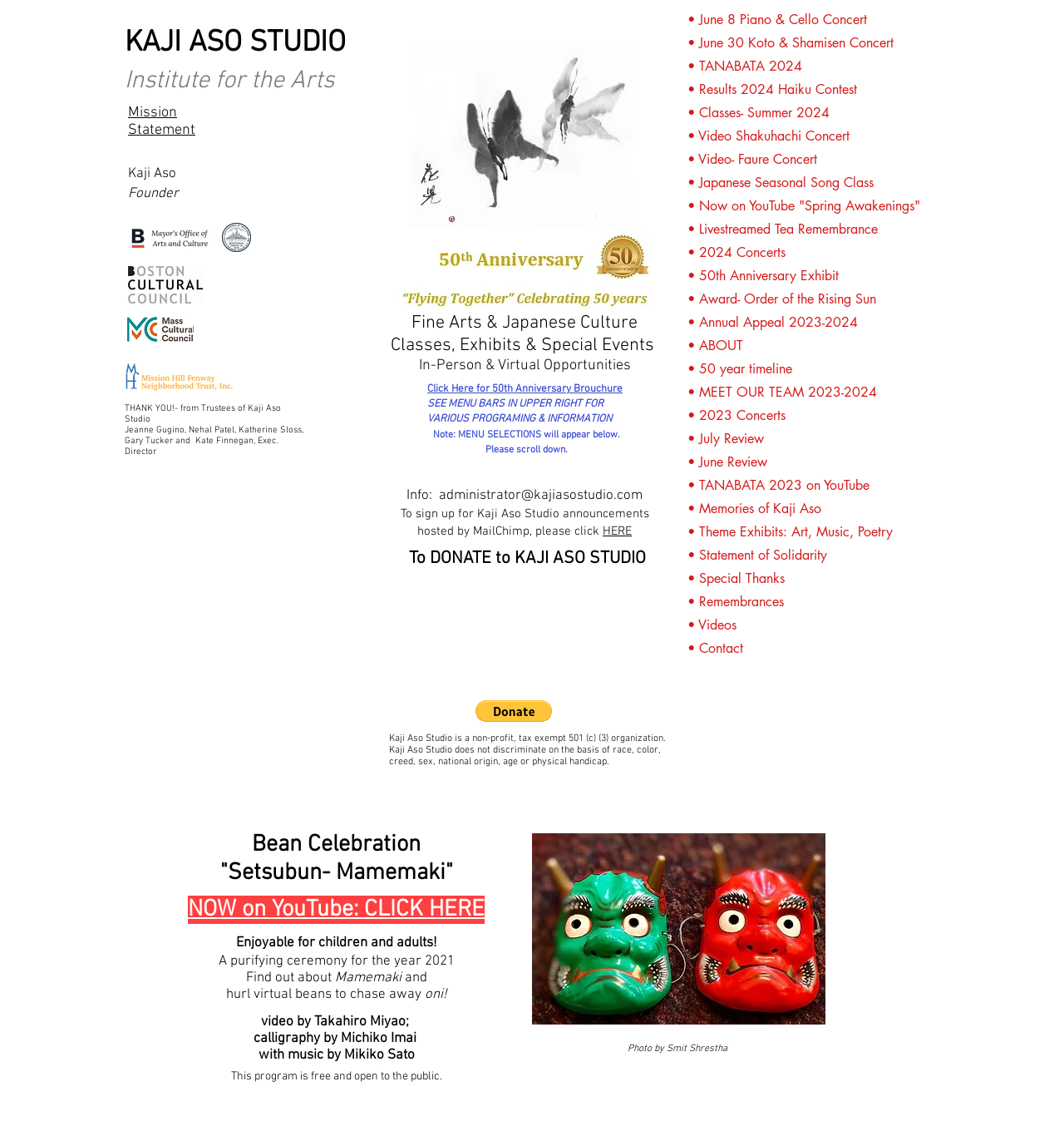What is the organization type of Kaji Aso Studio?
Using the image, respond with a single word or phrase.

Non-profit